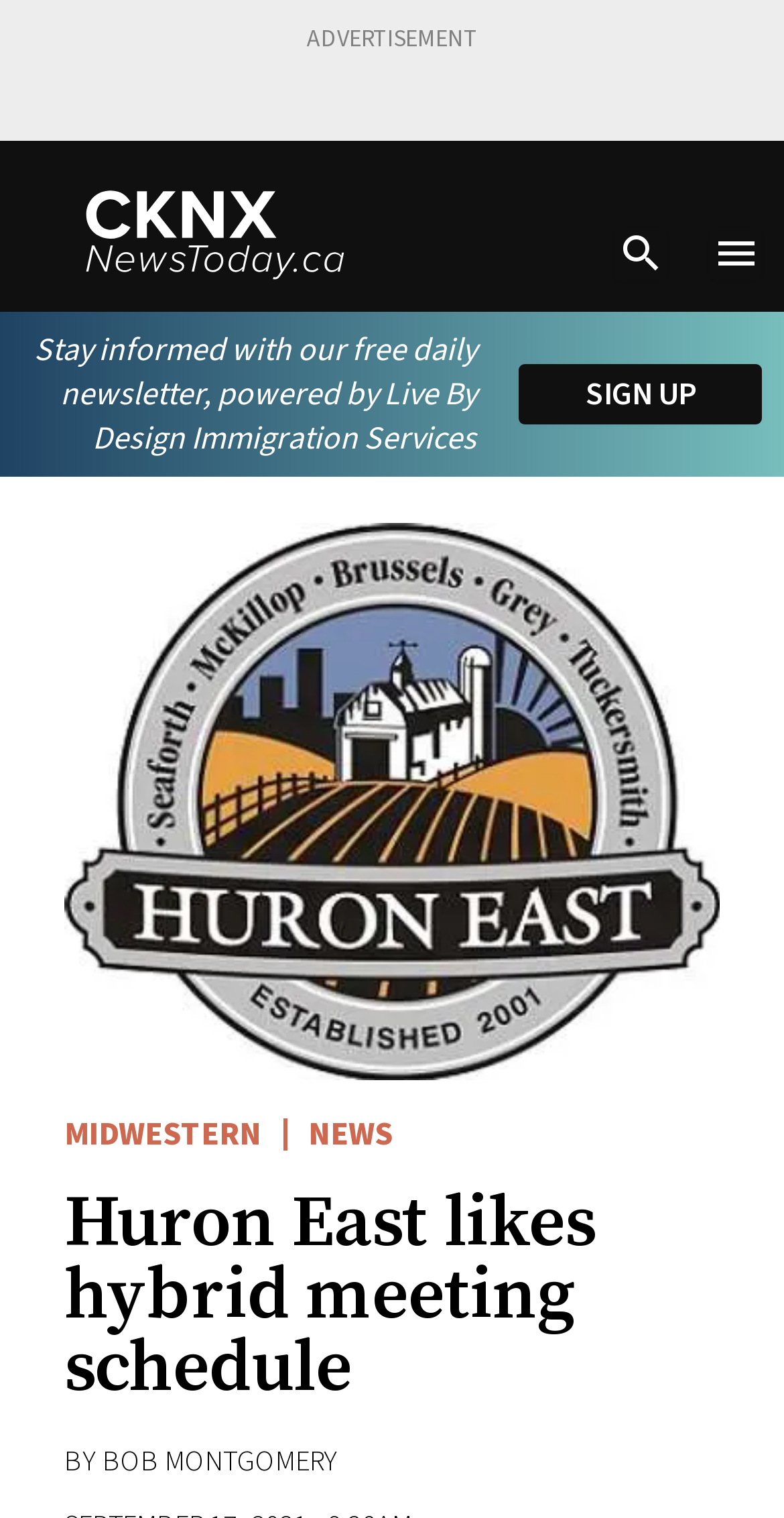Can you identify and provide the main heading of the webpage?

Huron East likes hybrid meeting schedule